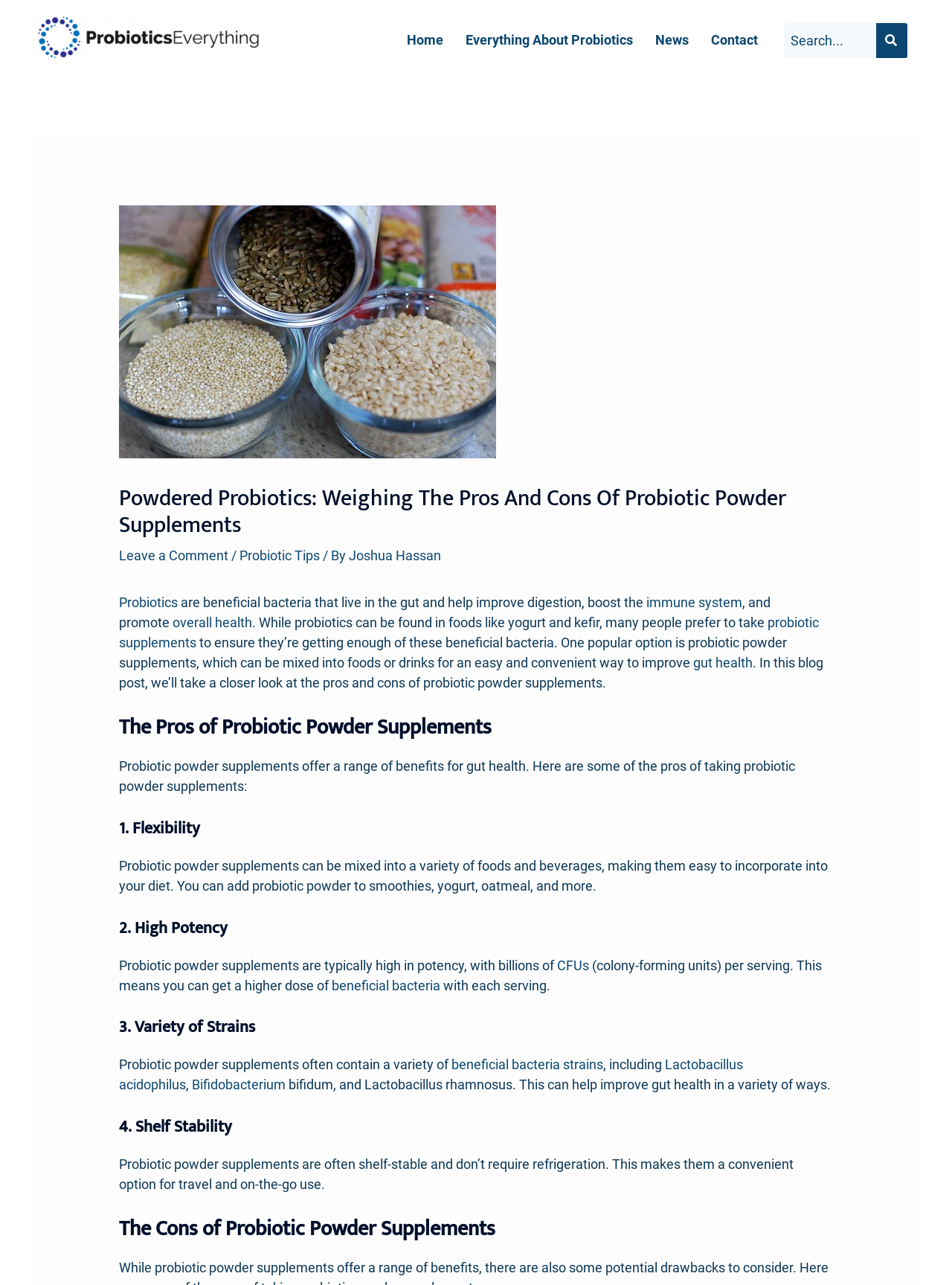Generate a thorough description of the webpage.

This webpage is about powdered probiotics, specifically discussing their pros and cons. At the top, there is a logo and a navigation menu with links to "Home", "Everything About Probiotics", "News", and "Contact". On the right side, there is a search bar with a button.

The main content of the page is divided into sections, starting with a heading "Powdered Probiotics: Weighing the Pros and Cons of Probiotic Powder Supplements". Below this, there is a brief introduction to probiotics, explaining that they are beneficial bacteria that live in the gut and help improve digestion, boost the immune system, and promote overall health.

The next section is titled "The Pros of Probiotic Powder Supplements", which lists four benefits of taking probiotic powder supplements. These benefits include flexibility, high potency, variety of strains, and shelf stability. Each benefit is explained in a short paragraph, with links to related terms such as "CFUs" and "beneficial bacteria strains".

After the pros, there is a section titled "The Cons of Probiotic Powder Supplements", but it is not populated with content in this screenshot.

Throughout the page, there are links to related topics, such as "Probiotic Tips" and "immune system", which suggest that the website has more information on these topics. The overall layout is organized, with clear headings and concise text, making it easy to follow and understand.